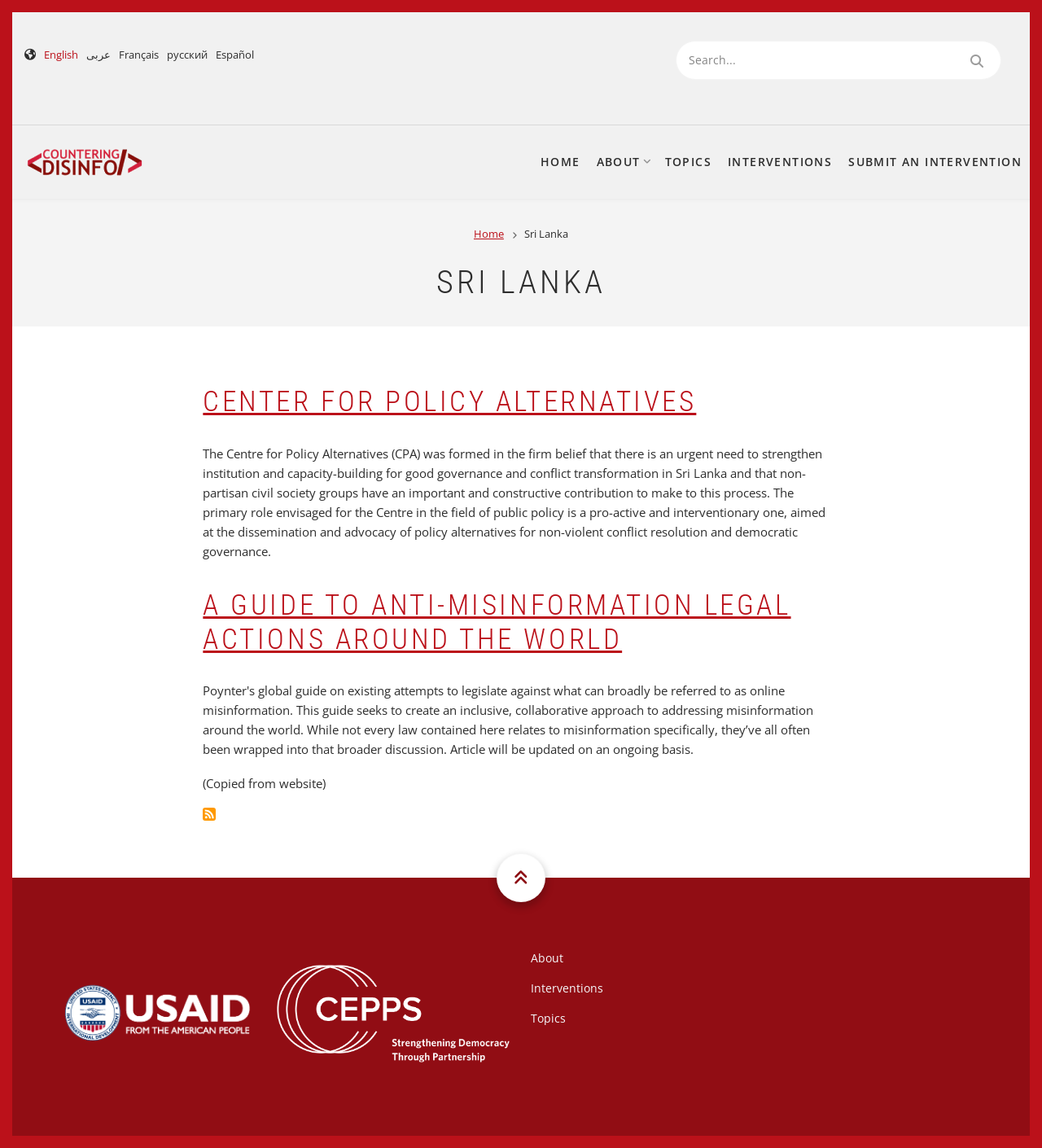Provide the bounding box coordinates of the area you need to click to execute the following instruction: "Read about the Centre for Policy Alternatives".

[0.195, 0.335, 0.668, 0.365]